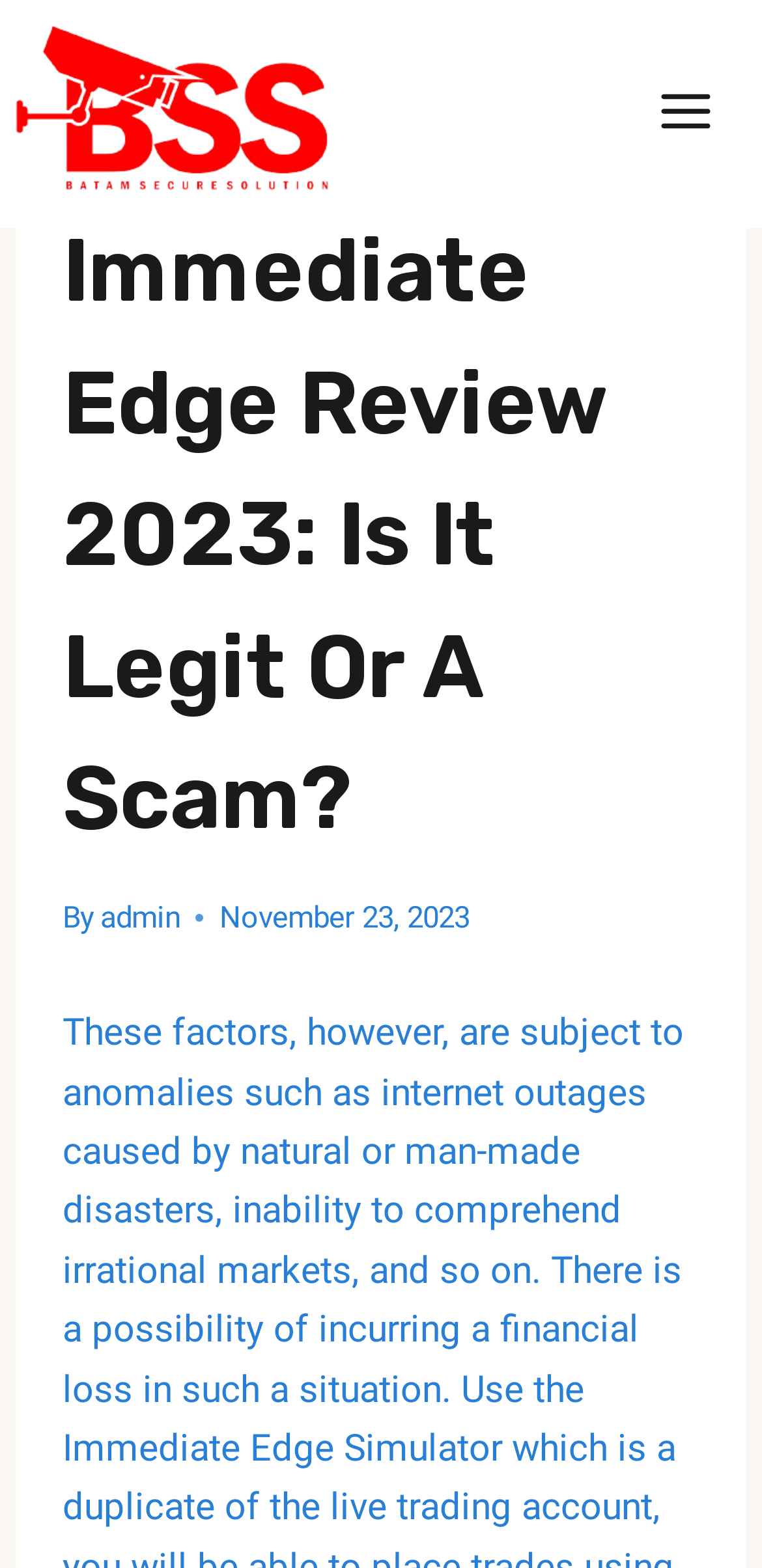Locate the bounding box coordinates of the UI element described by: "Toggle Menu". The bounding box coordinates should consist of four float numbers between 0 and 1, i.e., [left, top, right, bottom].

[0.839, 0.045, 0.959, 0.096]